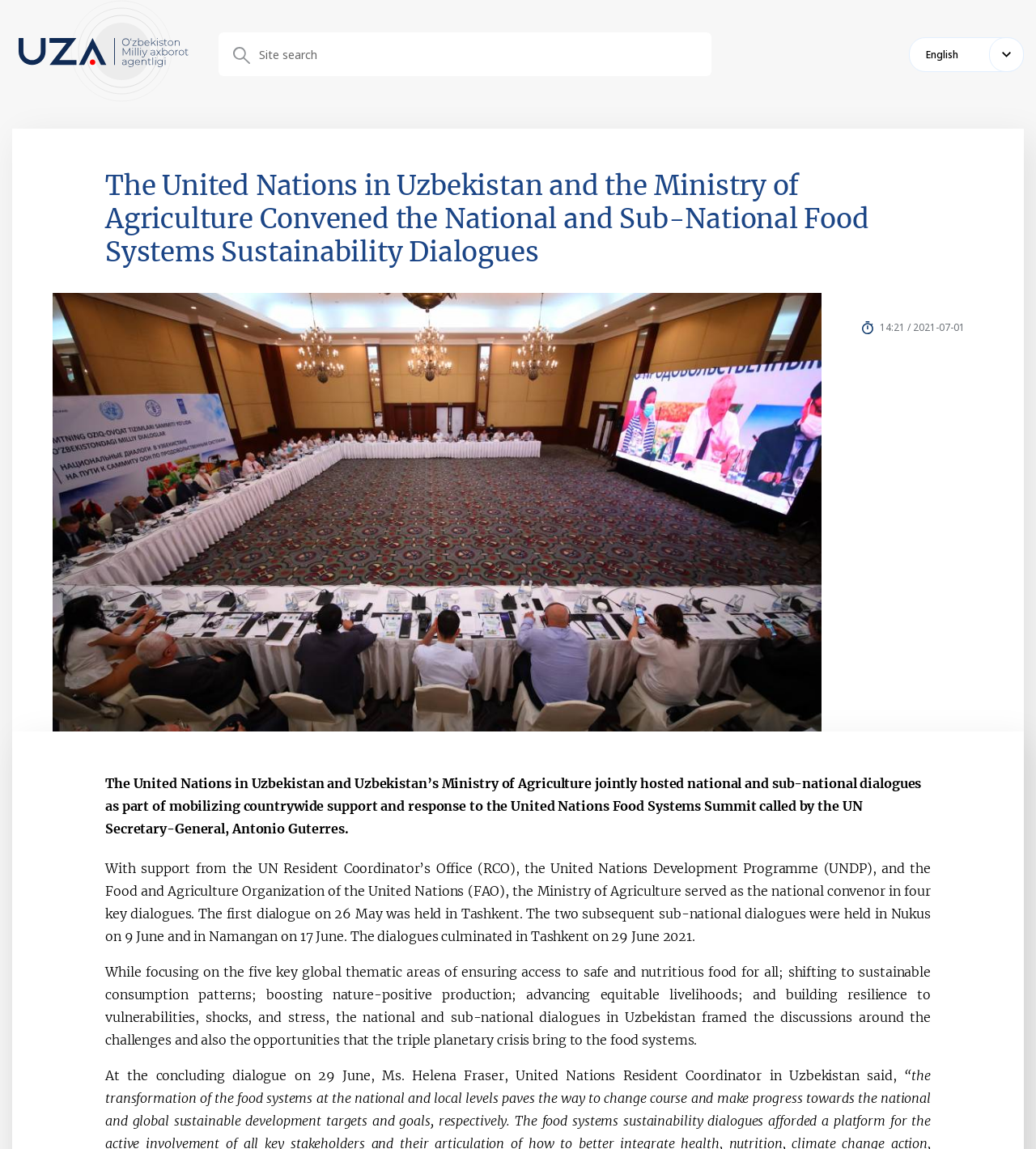What is the topic of the article?
Answer the question based on the image using a single word or a brief phrase.

Food Systems Summit